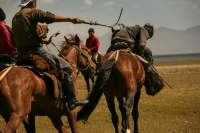Capture every detail in the image and describe it fully.

In a dynamic scene capturing the spirit of traditional horsemanship, a group of riders engages in a spirited competition at the Son Kul plateau. The photograph features several horseback riders, expertly maneuvering their steeds as they participate in a game that showcases skill and teamwork. One rider extends a long pole towards another, indicative of a competitive or playful activity common in regional festivals. The background displays the lush green landscape of the plateau, with distant mountains under a bright blue sky, adding to the sense of place and cultural heritage. This captivating moment reflects the vibrant traditions and communal spirit of the Kyrgyz people.